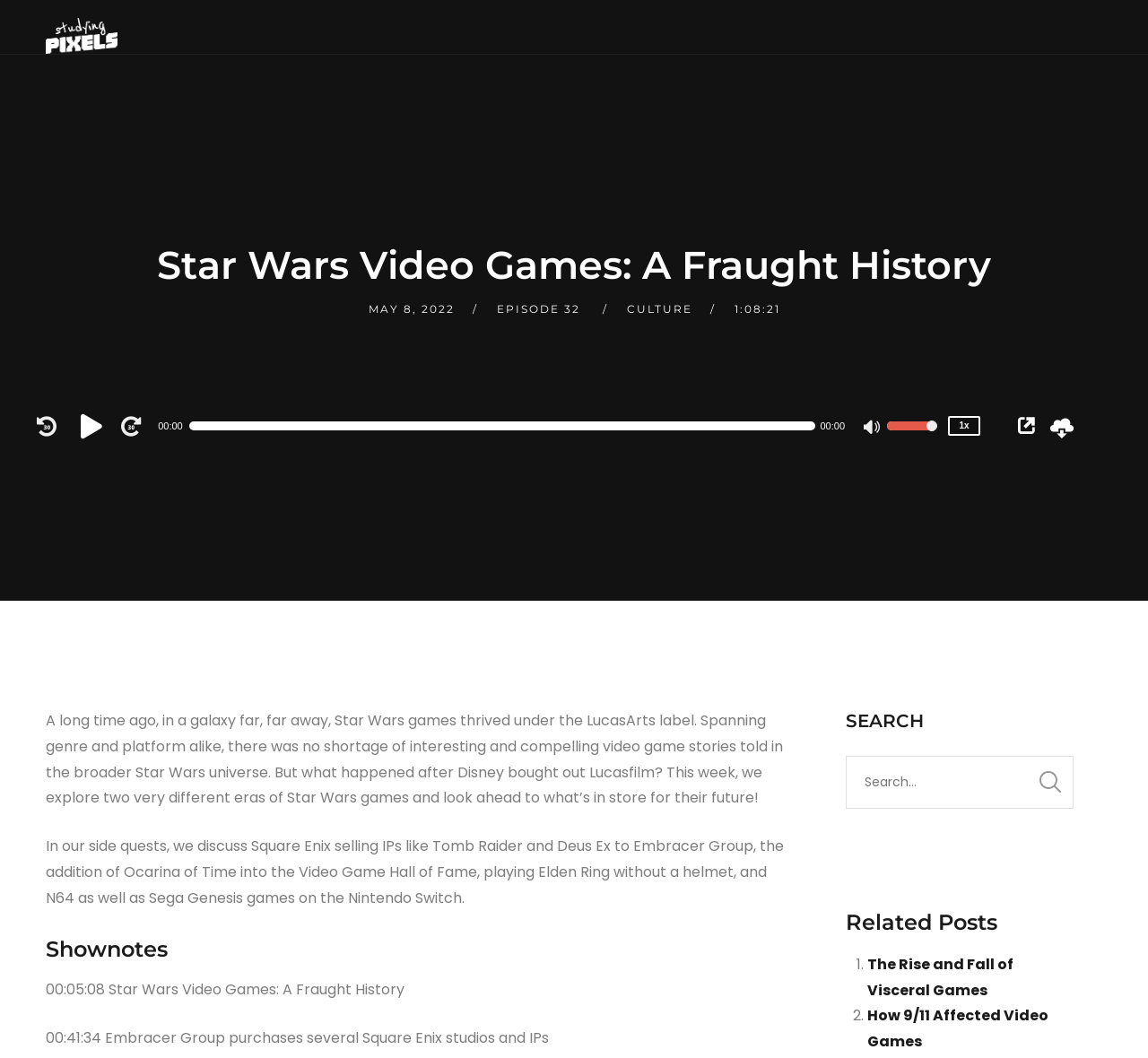Determine the bounding box coordinates of the element that should be clicked to execute the following command: "Search for something".

[0.736, 0.714, 0.935, 0.765]